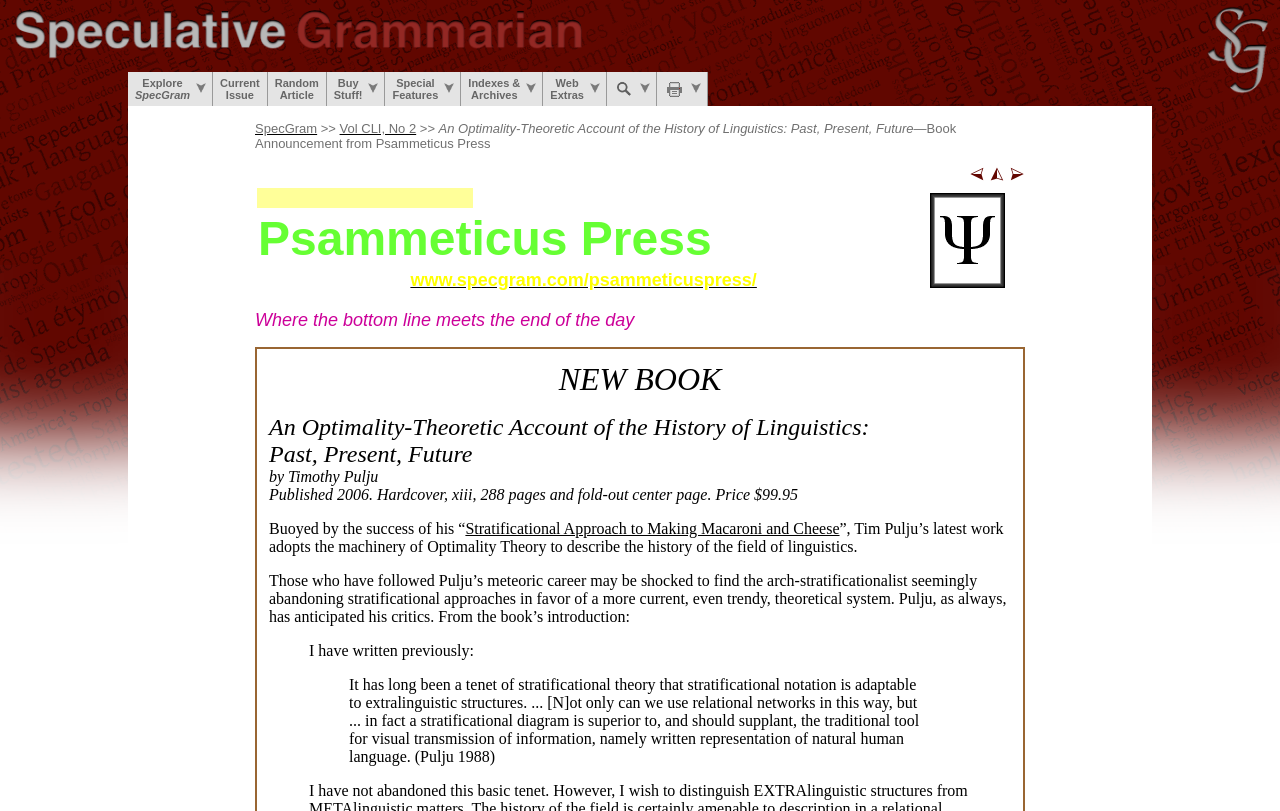What is the name of the website?
Please answer the question with a detailed and comprehensive explanation.

I found the answer by looking at the top-left corner of the webpage, where the logo 'SpecGram' is located. It is likely to be the name of the website.